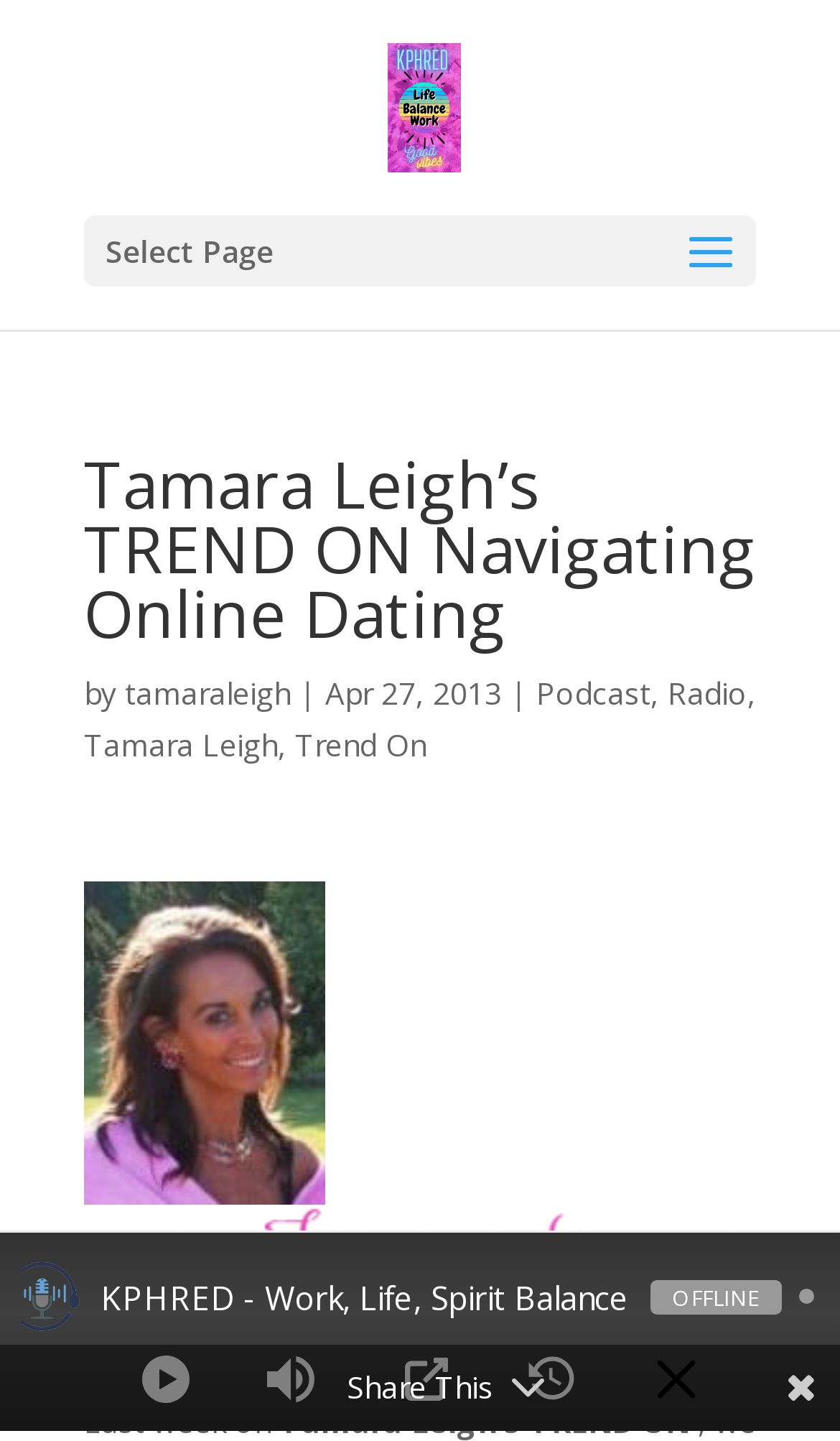Please provide a detailed answer to the question below by examining the image:
Who is the author of the article?

The author of the article can be found in the link 'tamaraleigh' and also in the text 'by tamaraleigh'.